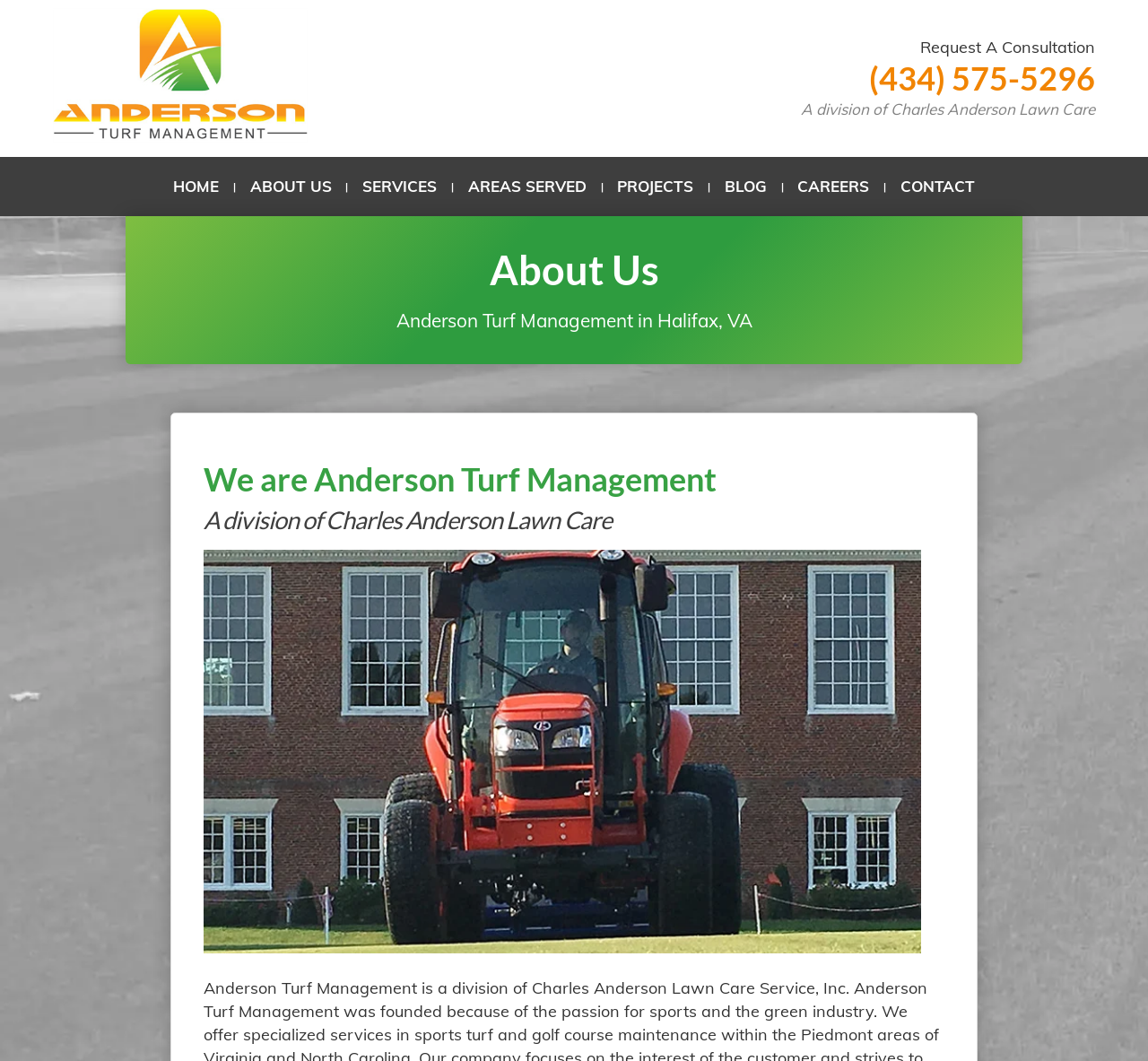Find the bounding box coordinates for the UI element whose description is: "▼Areas Served". The coordinates should be four float numbers between 0 and 1, in the format [left, top, right, bottom].

[0.399, 0.148, 0.519, 0.204]